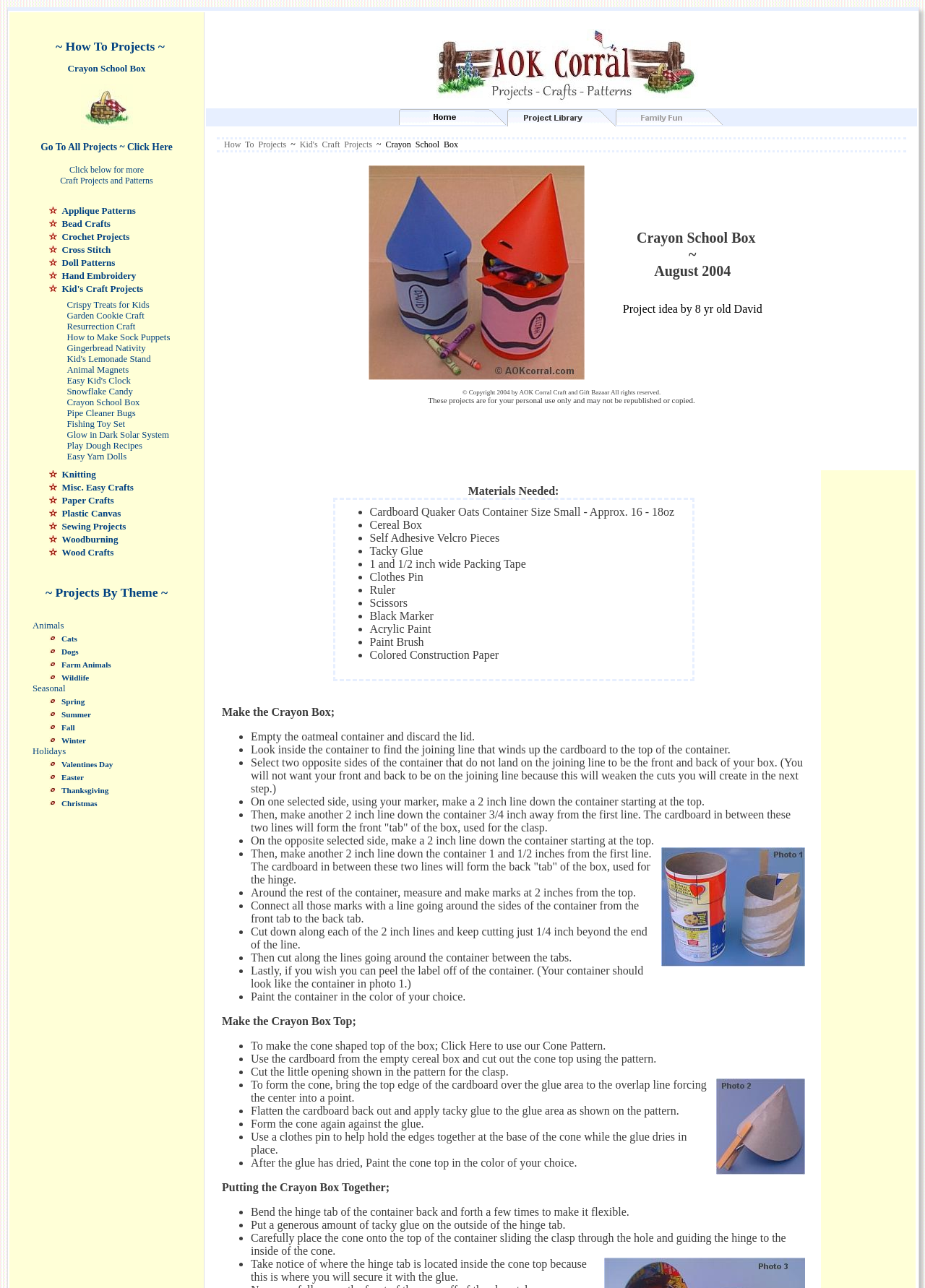Given the description of a UI element: "Easy Yarn Dolls", identify the bounding box coordinates of the matching element in the webpage screenshot.

[0.072, 0.351, 0.137, 0.359]